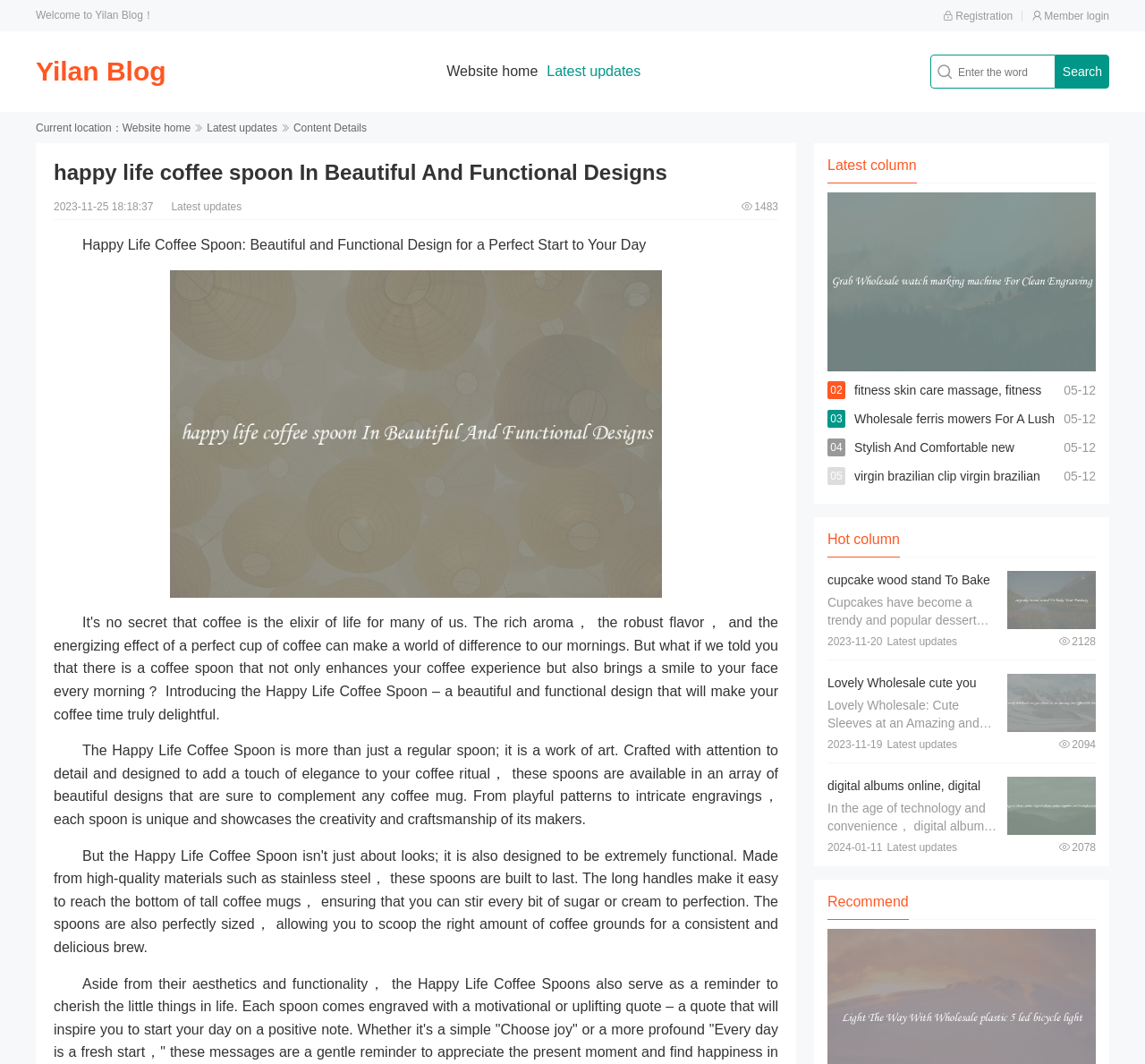Locate the bounding box coordinates of the area that needs to be clicked to fulfill the following instruction: "View latest updates". The coordinates should be in the format of four float numbers between 0 and 1, namely [left, top, right, bottom].

[0.478, 0.06, 0.56, 0.074]